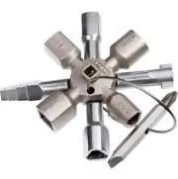Break down the image and describe every detail you can observe.

This image displays a versatile multi-tool fixture featuring several interchangeable sockets. Known as a six-in-one or star wrench, it is designed for a variety of fastening tasks, making it an essential addition to any toolbox. The tool's star-shaped configuration allows for efficiency and ease of use, accommodating different sizes of fasteners. Its durable metal construction ensures longevity and reliable performance, while a small attached clip suggests the possibility of securing it to a tool belt or bag for easy access. This product is likely part of Knipex's offerings, as indicated in the associated product details, including its model number, MPN 00 11 01, and EAN code.